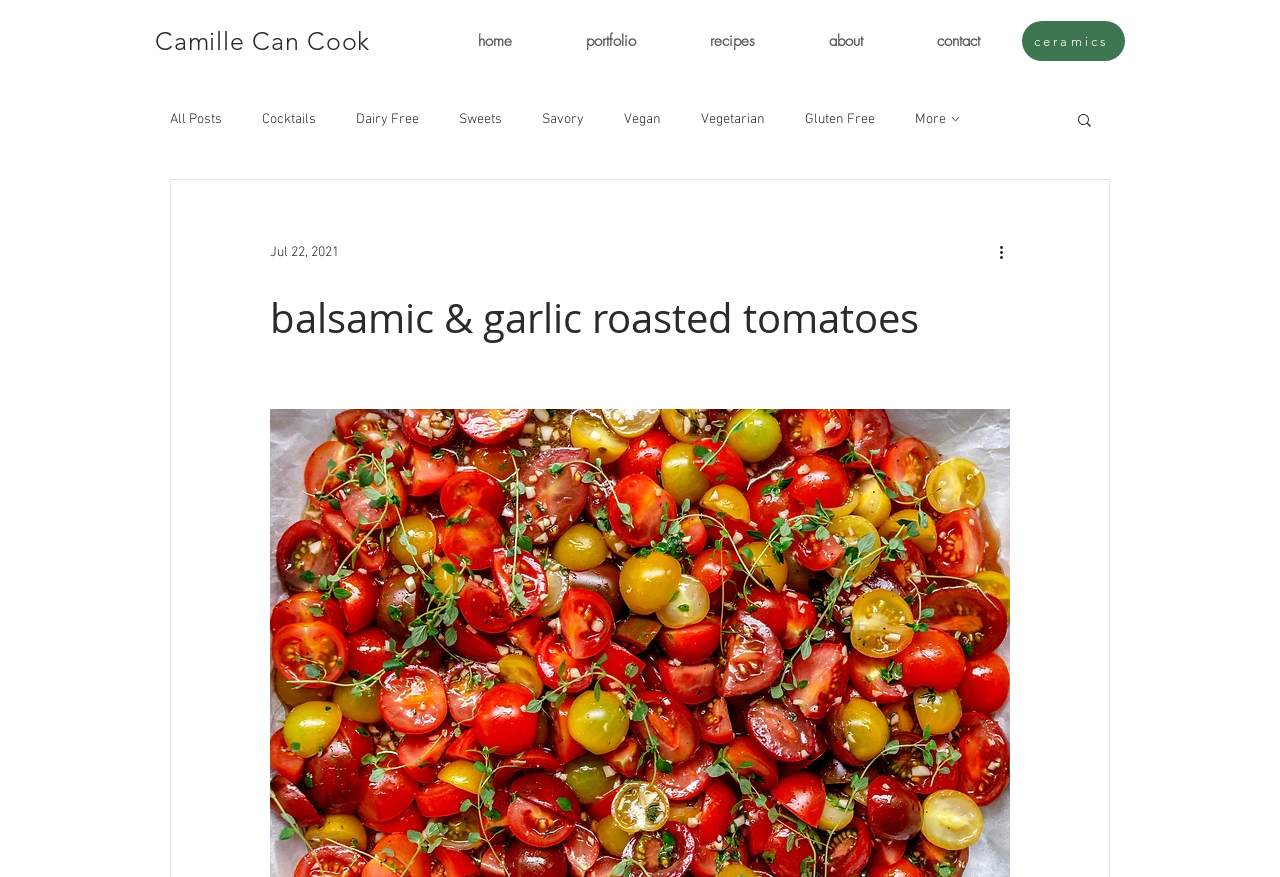What type of recipes are featured on this website?
Carefully analyze the image and provide a thorough answer to the question.

I inferred that the website features various types of recipes by looking at the navigation menu with links to 'Cocktails', 'Dairy Free', 'Sweets', 'Savory', 'Vegan', 'Vegetarian', and 'Gluten Free', which suggests that the website covers a range of recipe categories.